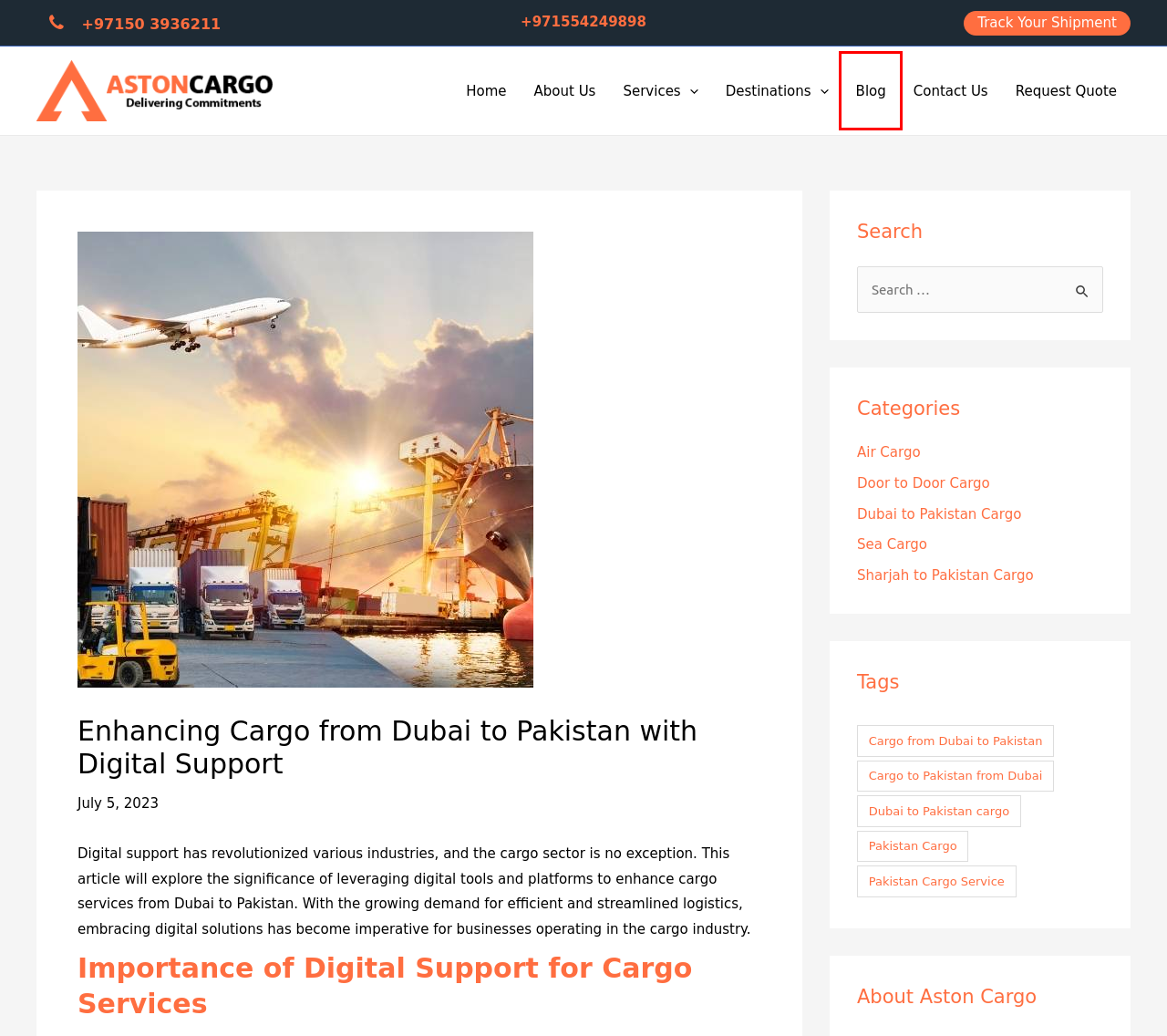You are provided with a screenshot of a webpage that has a red bounding box highlighting a UI element. Choose the most accurate webpage description that matches the new webpage after clicking the highlighted element. Here are your choices:
A. Cargo to Pakistan from Dubai Archives - Aston Cargo Service
B. Pakistan Cargo Service Archives - Aston Cargo Service
C. Dubai to Pakistan Cargo Archives - Aston Cargo Service
D. Pakistan Cargo Archives - Aston Cargo Service
E. About Us - Aston Cargo Service - Cargo Service in Dubai
F. Blog - Aston Cargo Service - Latest Cargo News and Updates
G. Door to Door Cargo Archives - Aston Cargo Service
H. Pakistan and UK Cargo Service | India, Bangladesh, USA, Africa | Aston Cargo

F